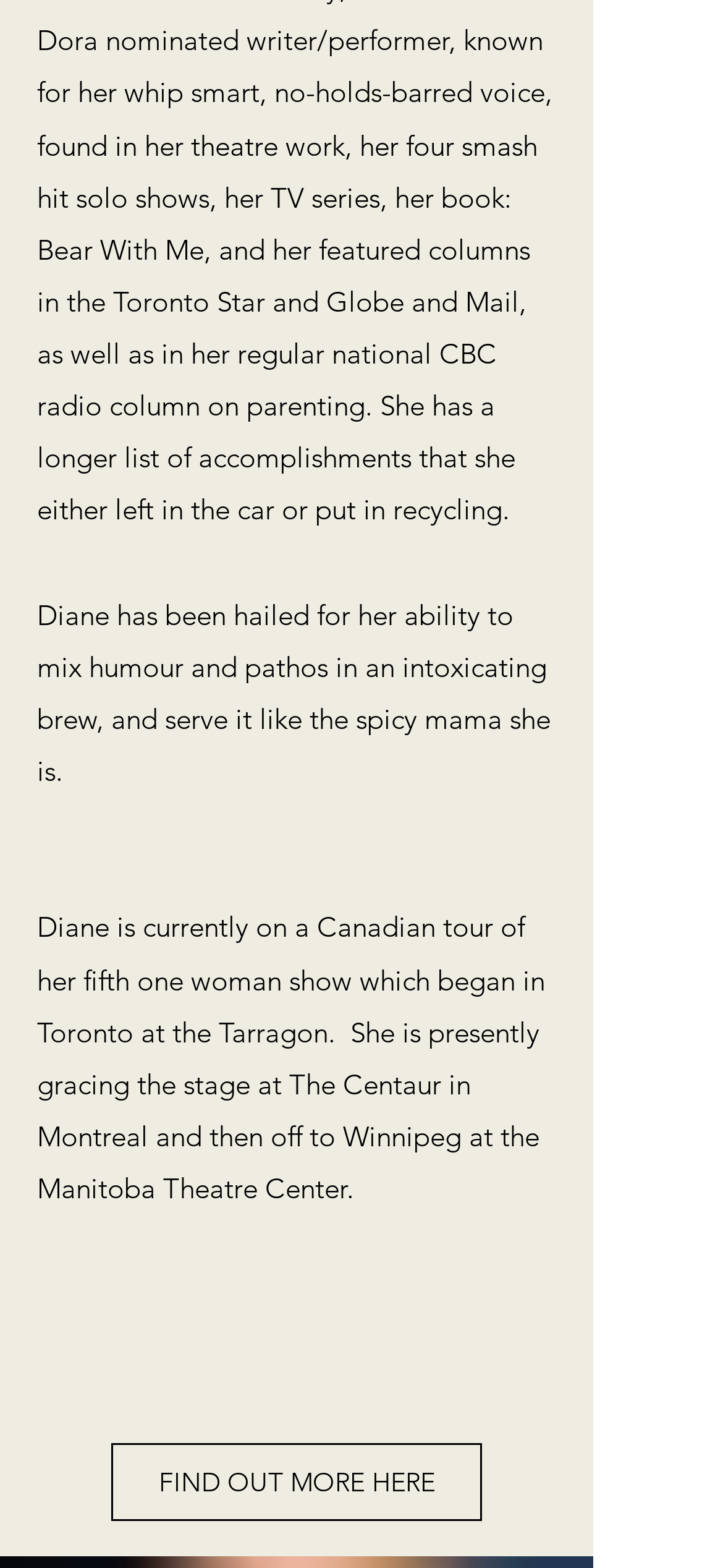Identify the bounding box of the HTML element described here: "FIND OUT MORE HERE". Provide the coordinates as four float numbers between 0 and 1: [left, top, right, bottom].

[0.154, 0.92, 0.667, 0.97]